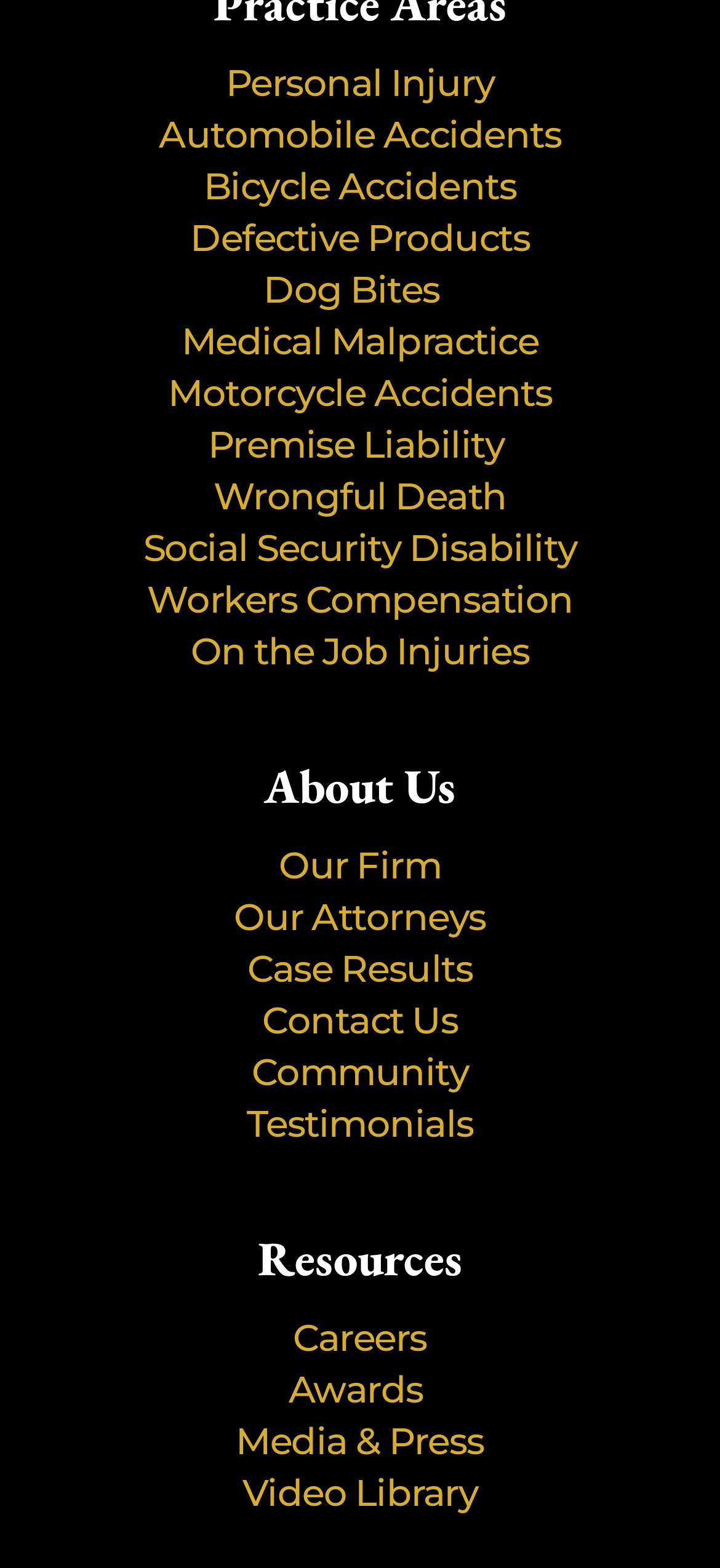Using the provided element description, identify the bounding box coordinates as (top-left x, top-left y, bottom-right x, bottom-right y). Ensure all values are between 0 and 1. Description: Our Attorneys

[0.325, 0.571, 0.675, 0.599]